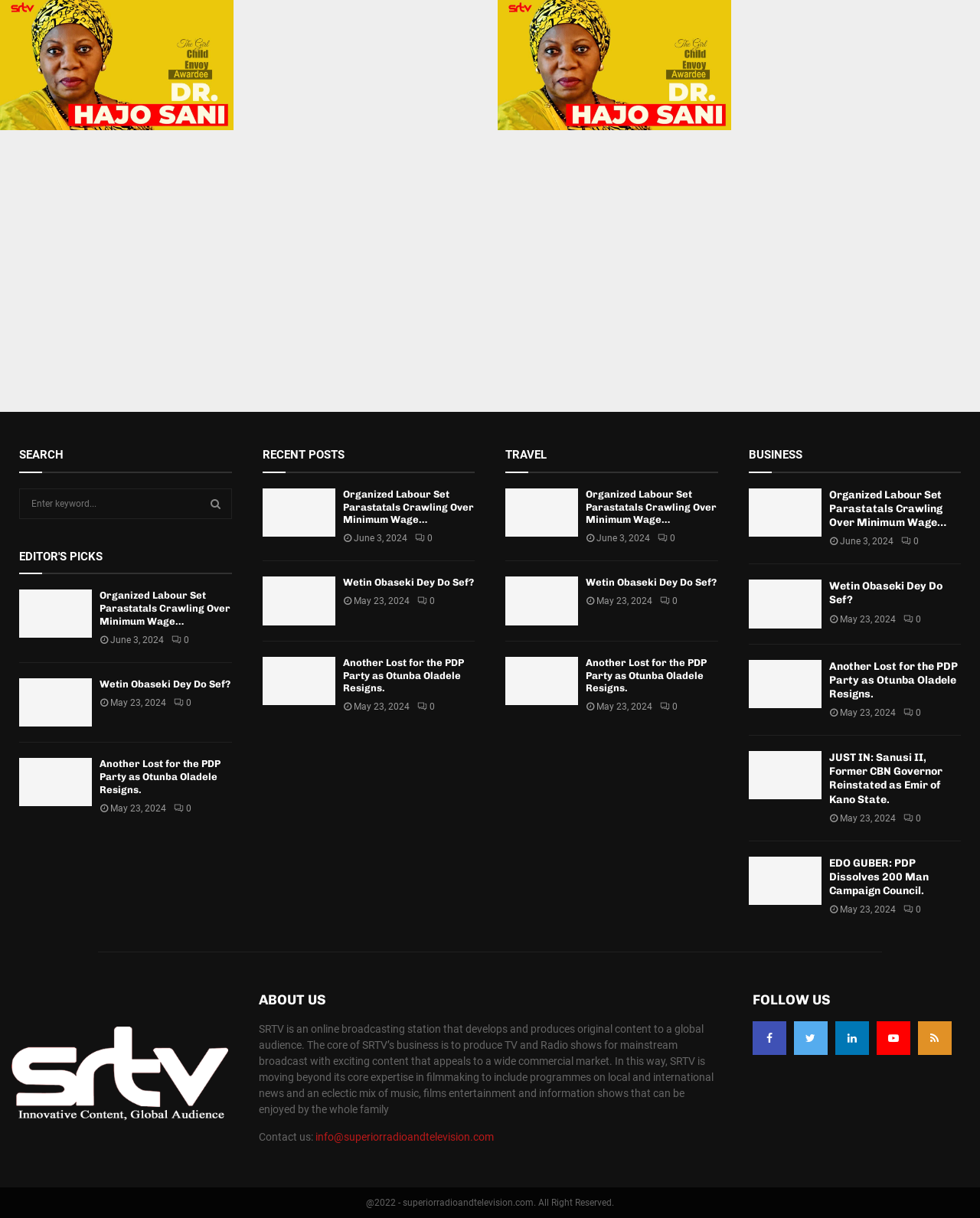Identify the bounding box coordinates of the clickable region required to complete the instruction: "Search for something". The coordinates should be given as four float numbers within the range of 0 and 1, i.e., [left, top, right, bottom].

[0.02, 0.401, 0.236, 0.426]